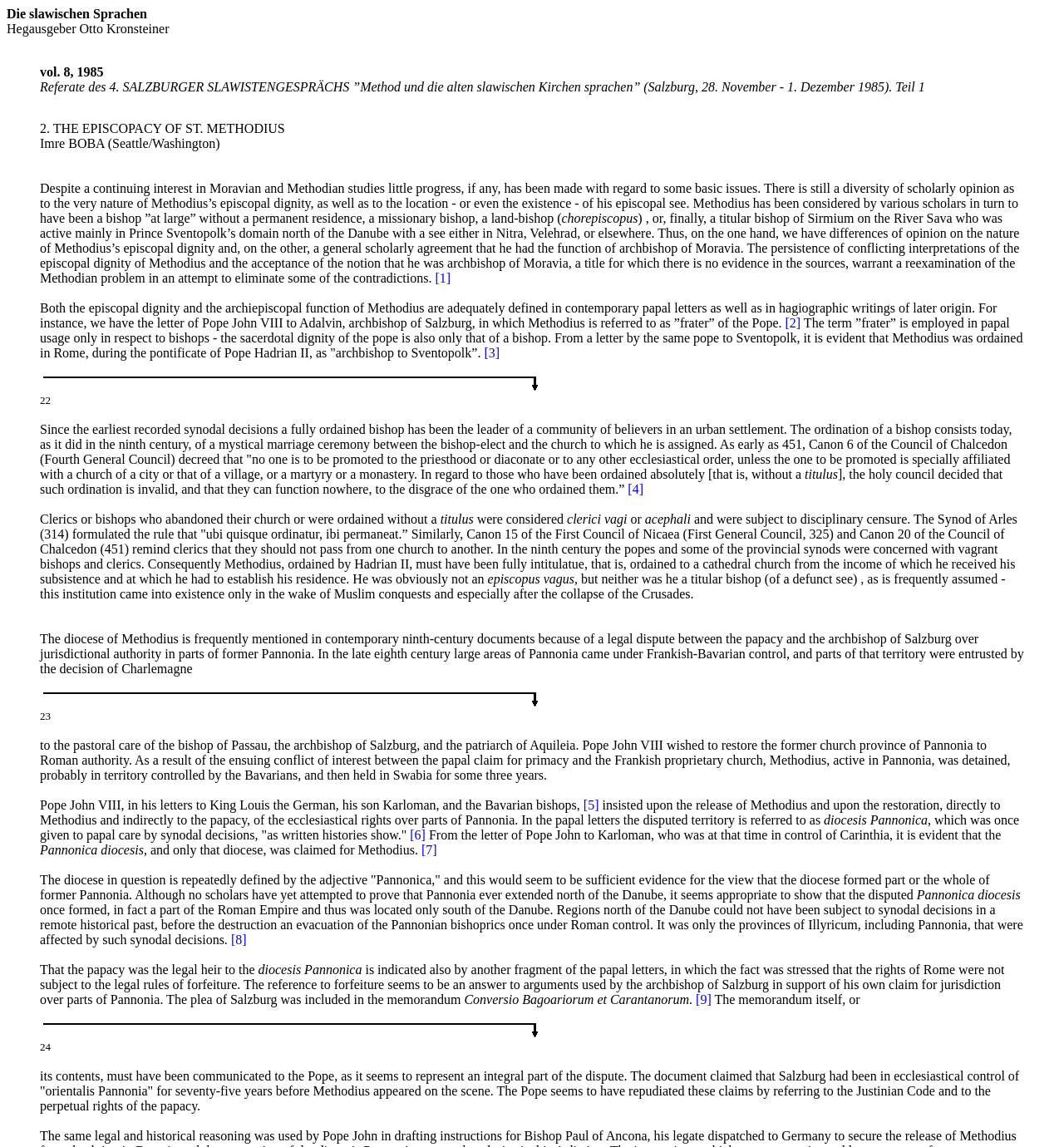Construct a comprehensive description capturing every detail on the webpage.

The webpage appears to be an academic article or chapter discussing the episcopacy of St. Methodius. At the top, there is a title "Die slawischen Sprachen" and a subtitle "Hegausgeber Otto Kronsteiner". Below this, there is a blockquote section that contains the main content of the article.

The article begins by discussing the episcopacy of St. Methodius, citing various sources and scholarly opinions. The text is dense and academic, with many references to historical events, figures, and documents. There are several links scattered throughout the text, likely referencing external sources or footnotes.

The article is divided into sections, with headings and subheadings that are not explicitly marked but can be inferred from the content. The text is accompanied by two images, one located about a third of the way down the page and the other near the bottom.

Throughout the article, there are many references to historical figures, events, and documents, including Pope John VIII, Methodius, and the Council of Chalcedon. The text also discusses the concept of "titulus" and the role of bishops in the ninth century.

The article appears to be a scholarly work, with a formal tone and language that suggests it is intended for an academic audience. The text is dense and requires close reading to follow the author's arguments and references.